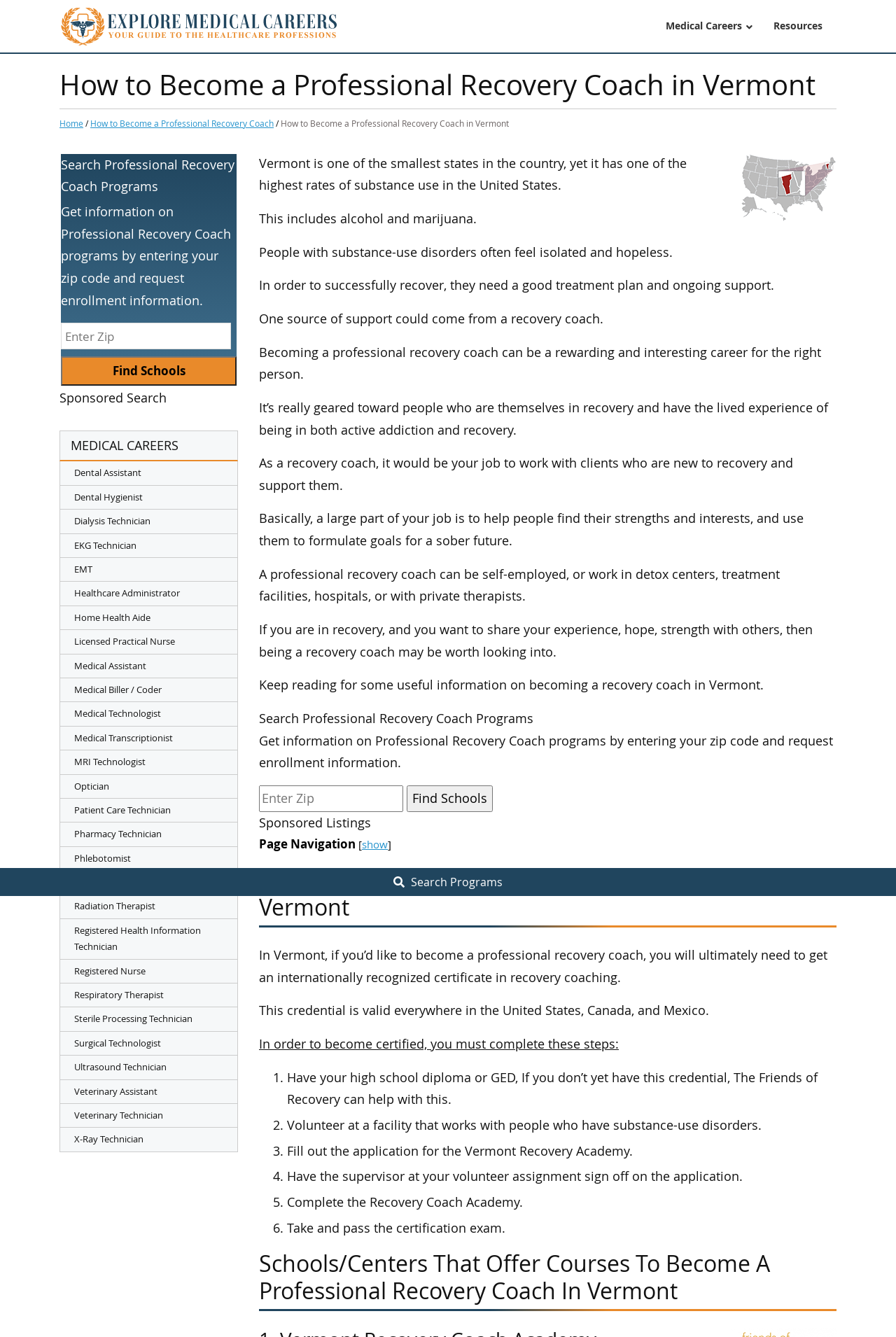Pinpoint the bounding box coordinates of the clickable area needed to execute the instruction: "Enter your zip code". The coordinates should be specified as four float numbers between 0 and 1, i.e., [left, top, right, bottom].

[0.068, 0.241, 0.258, 0.261]